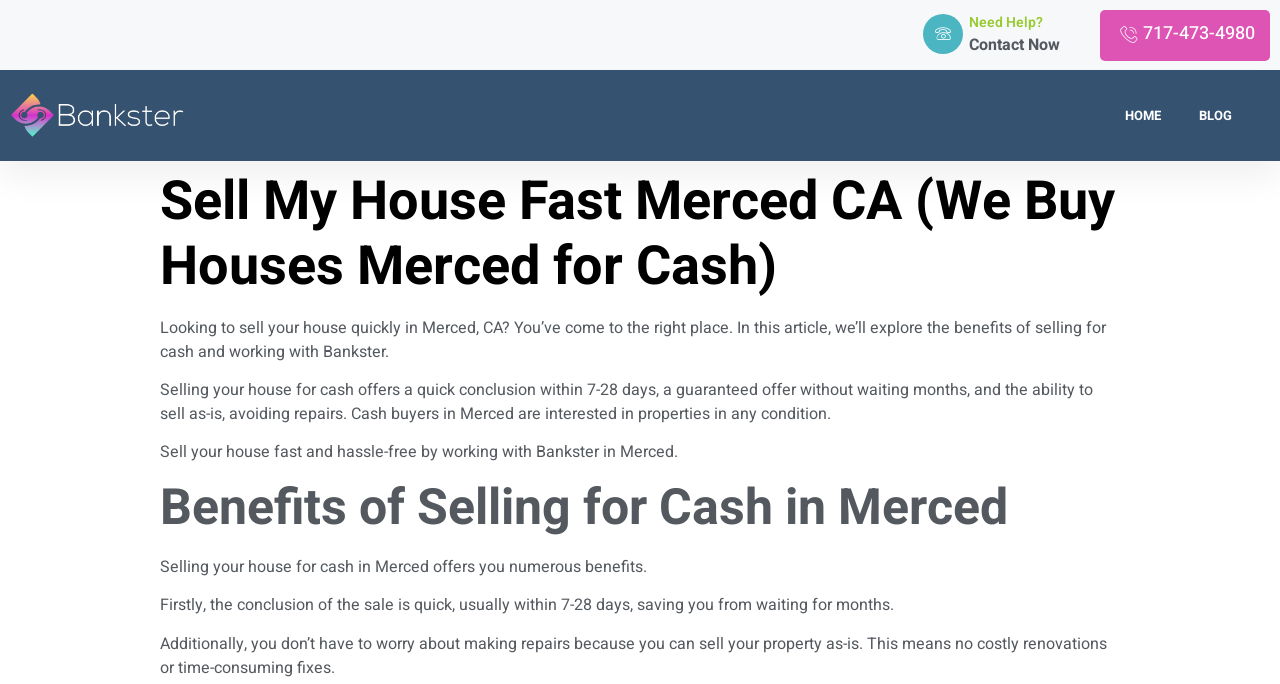What is the company name that buys houses for cash?
Answer the question based on the image using a single word or a brief phrase.

Bankster